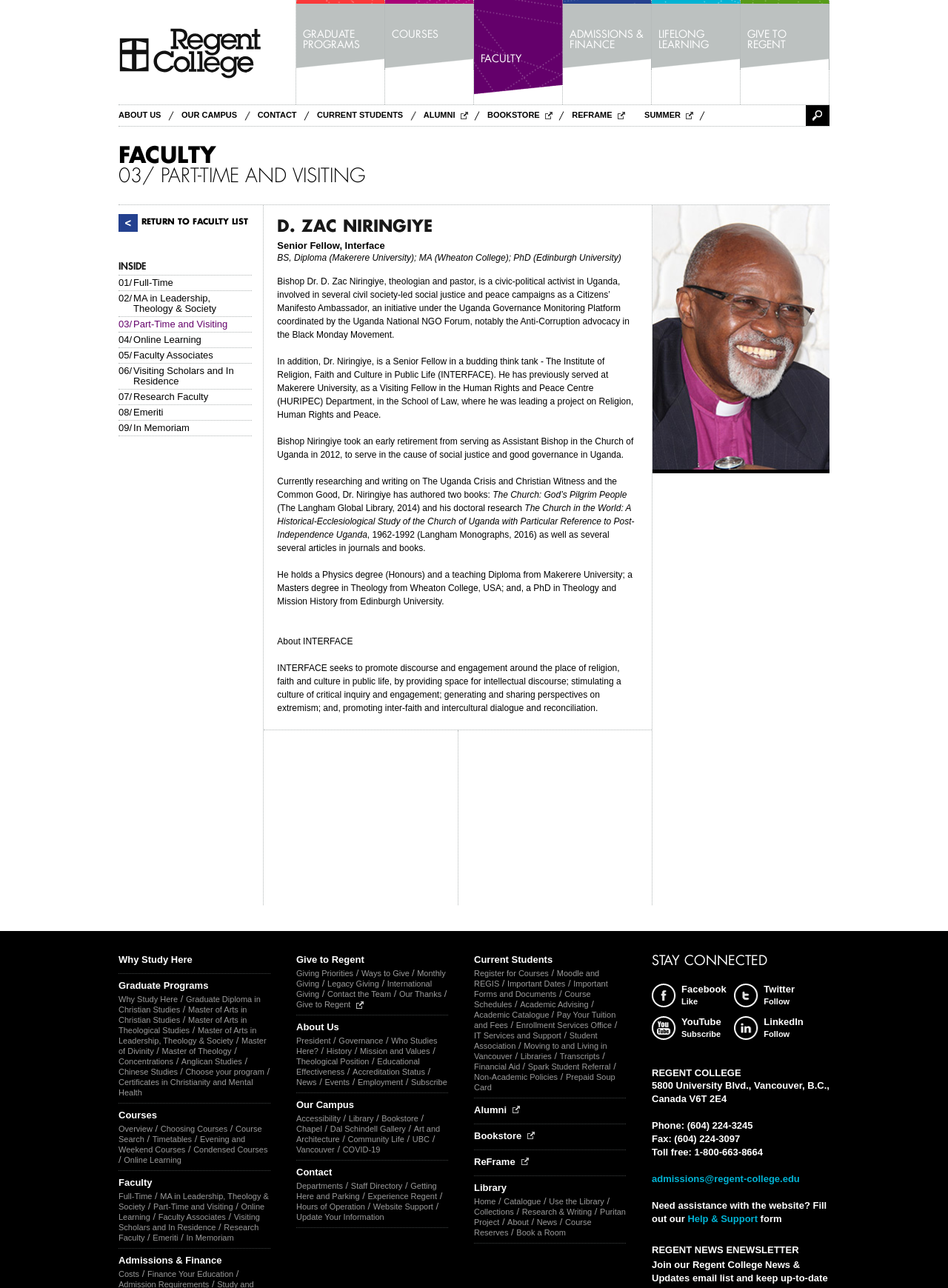Please find the bounding box coordinates for the clickable element needed to perform this instruction: "Return to the 'FACULTY LIST'".

[0.125, 0.166, 0.262, 0.18]